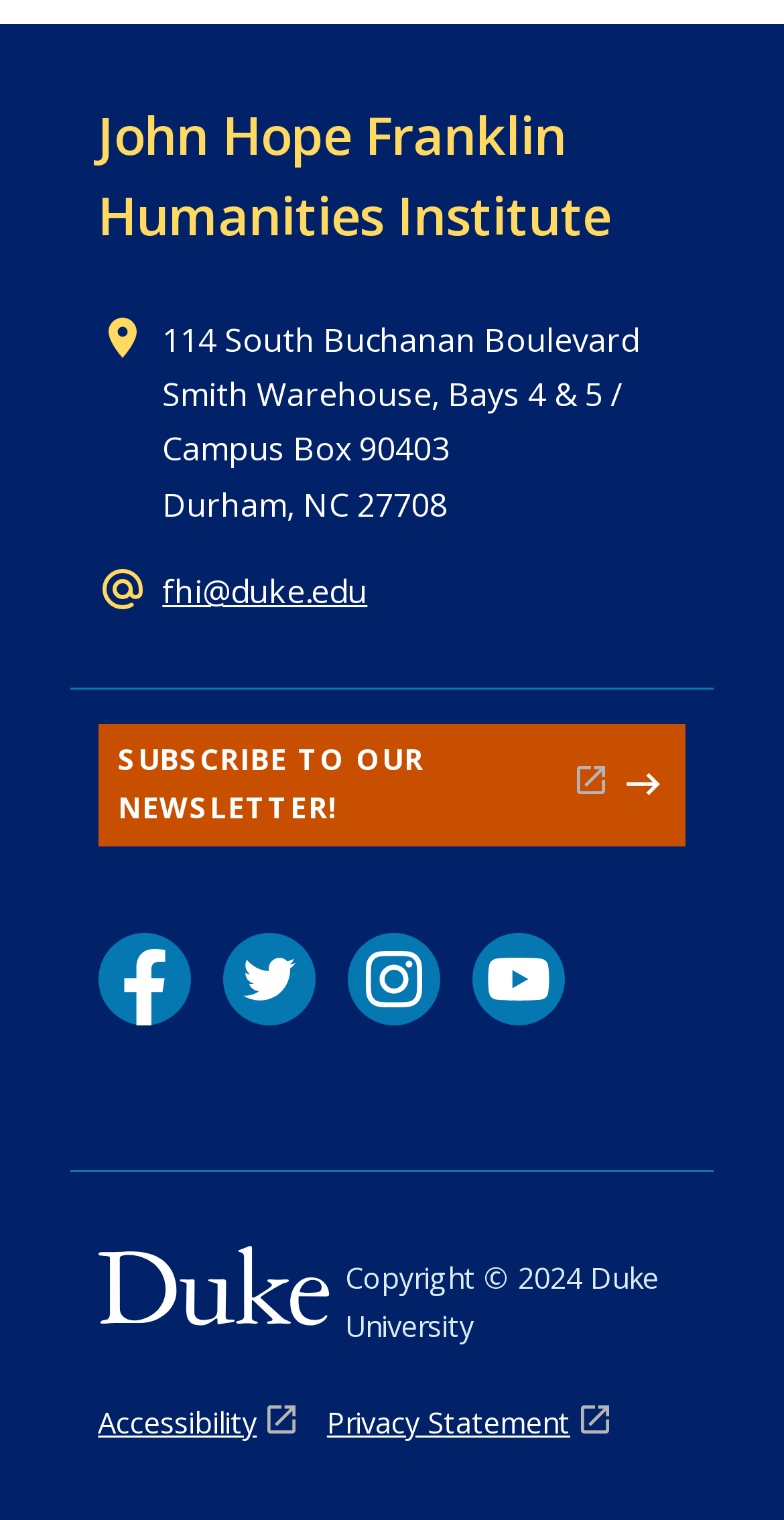Kindly determine the bounding box coordinates for the area that needs to be clicked to execute this instruction: "subscribe to the newsletter".

[0.125, 0.476, 0.875, 0.556]